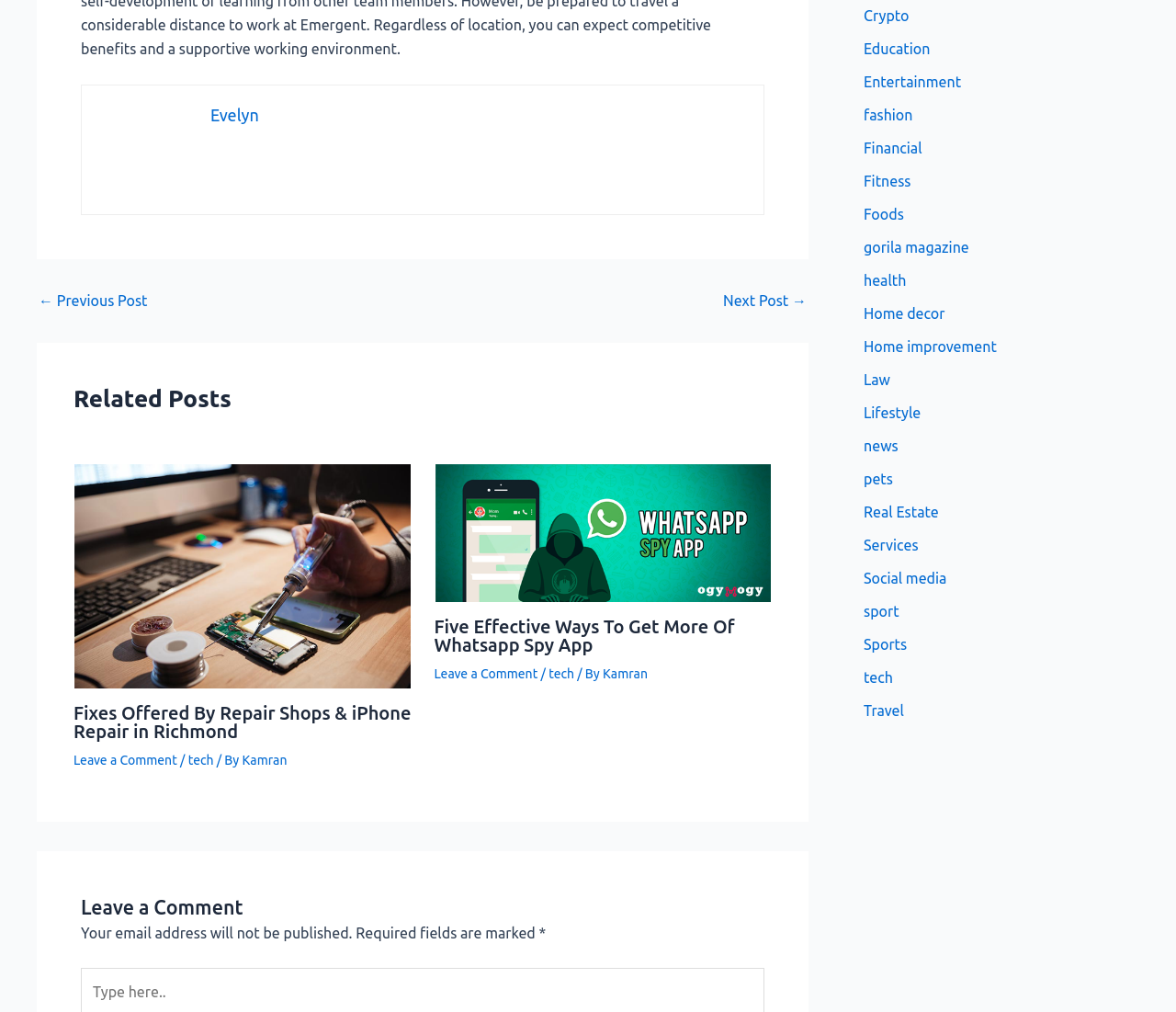Identify the bounding box coordinates of the part that should be clicked to carry out this instruction: "Click on the 'tech' category".

[0.16, 0.744, 0.182, 0.758]